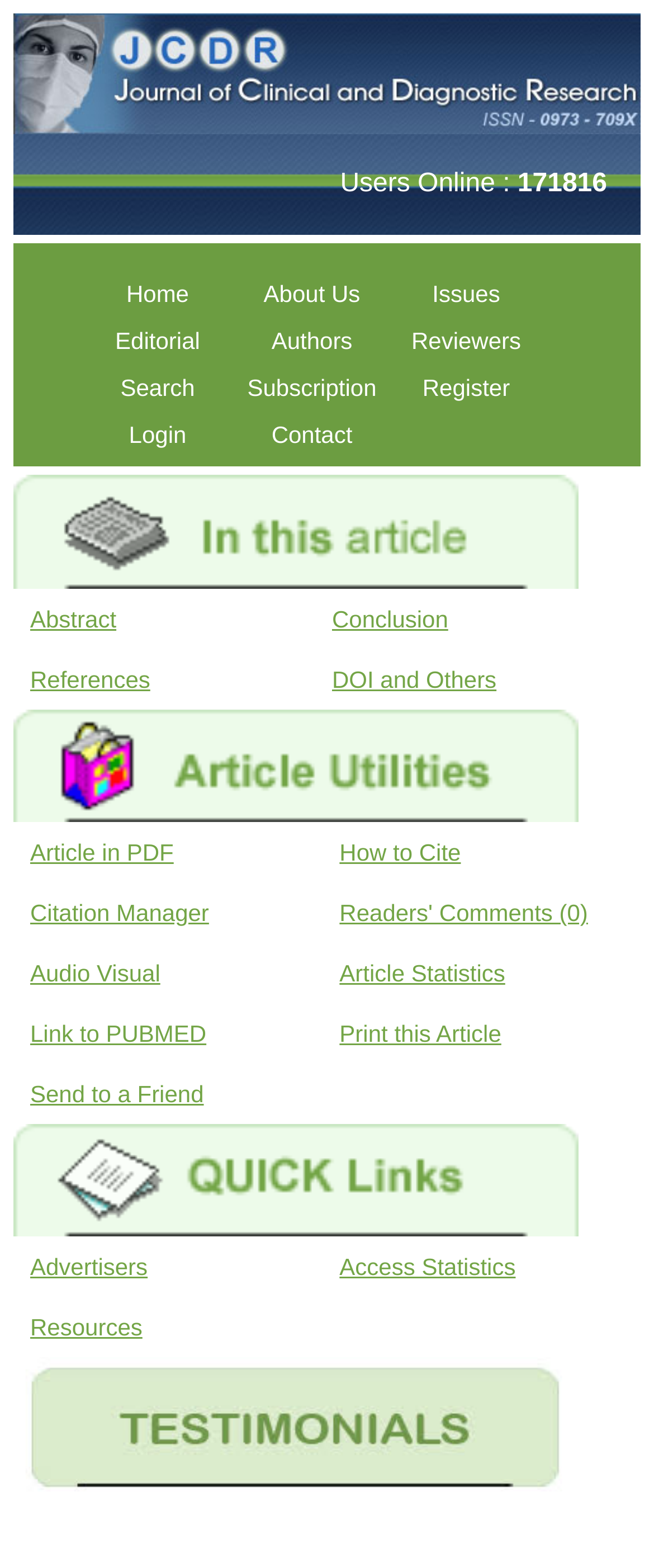Determine the bounding box coordinates of the area to click in order to meet this instruction: "go to home page".

[0.123, 0.173, 0.359, 0.203]